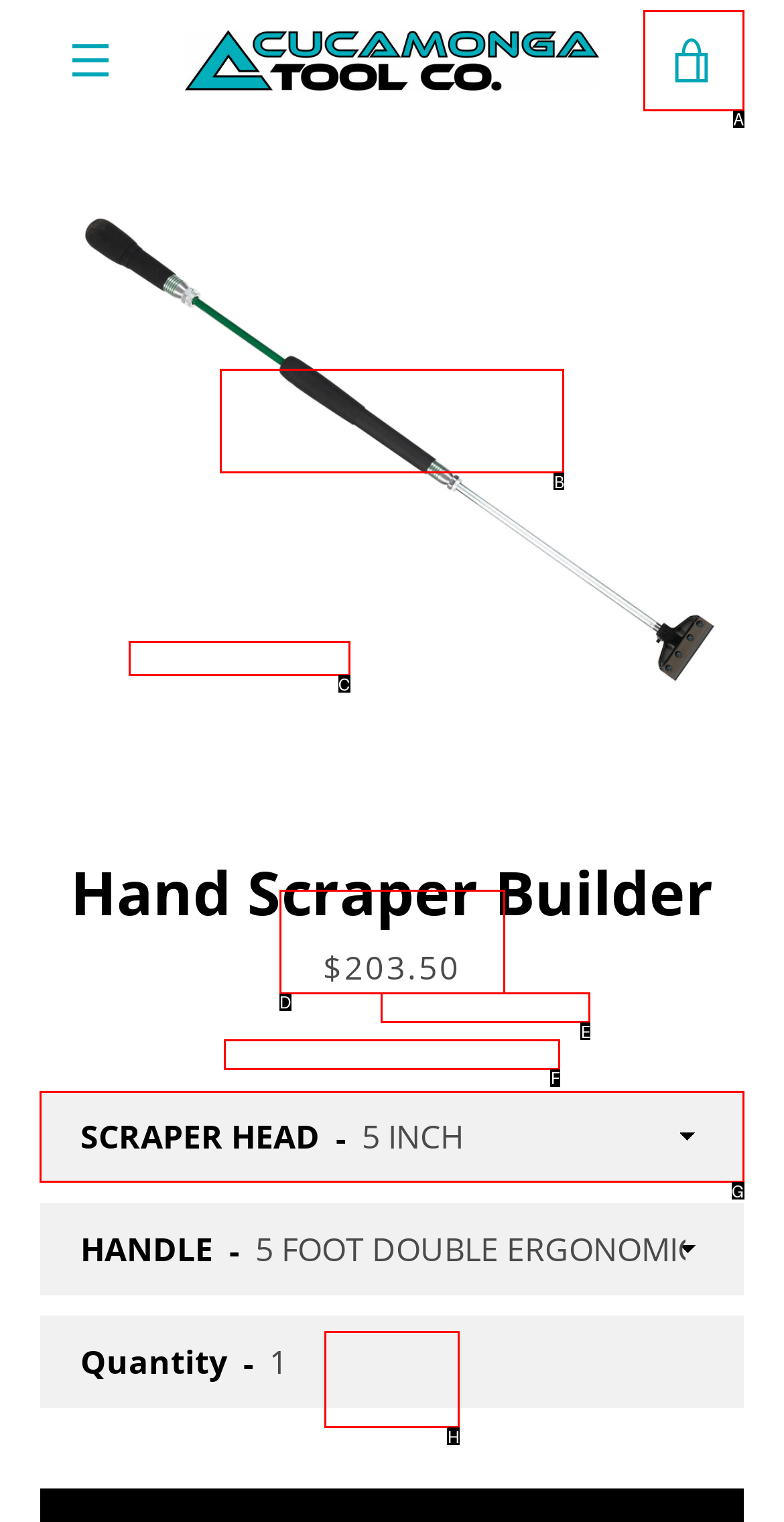Select the correct UI element to complete the task: Select a scraper head
Please provide the letter of the chosen option.

G